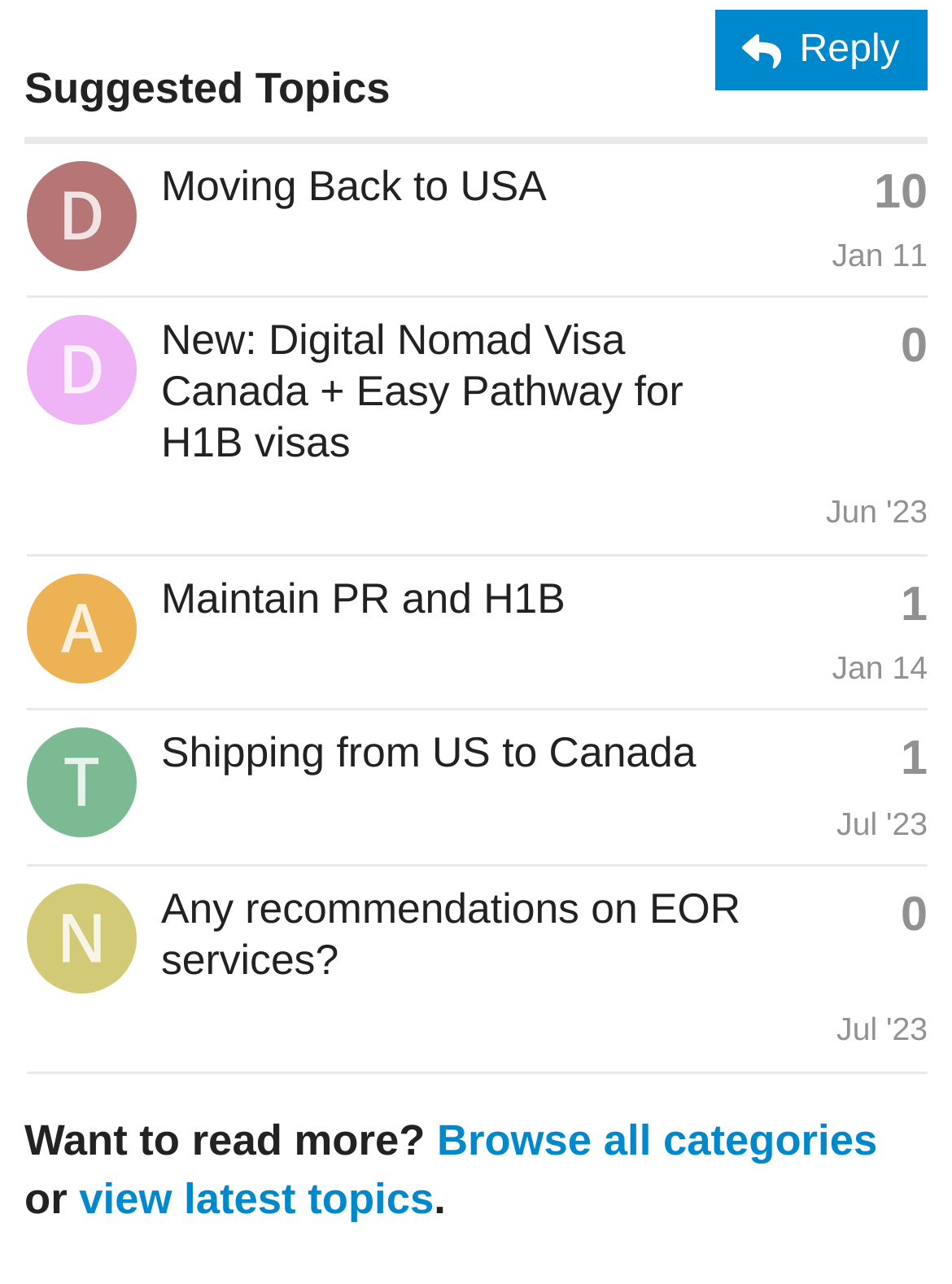Locate the bounding box of the UI element described by: "1" in the given webpage screenshot.

[0.946, 0.454, 0.974, 0.491]